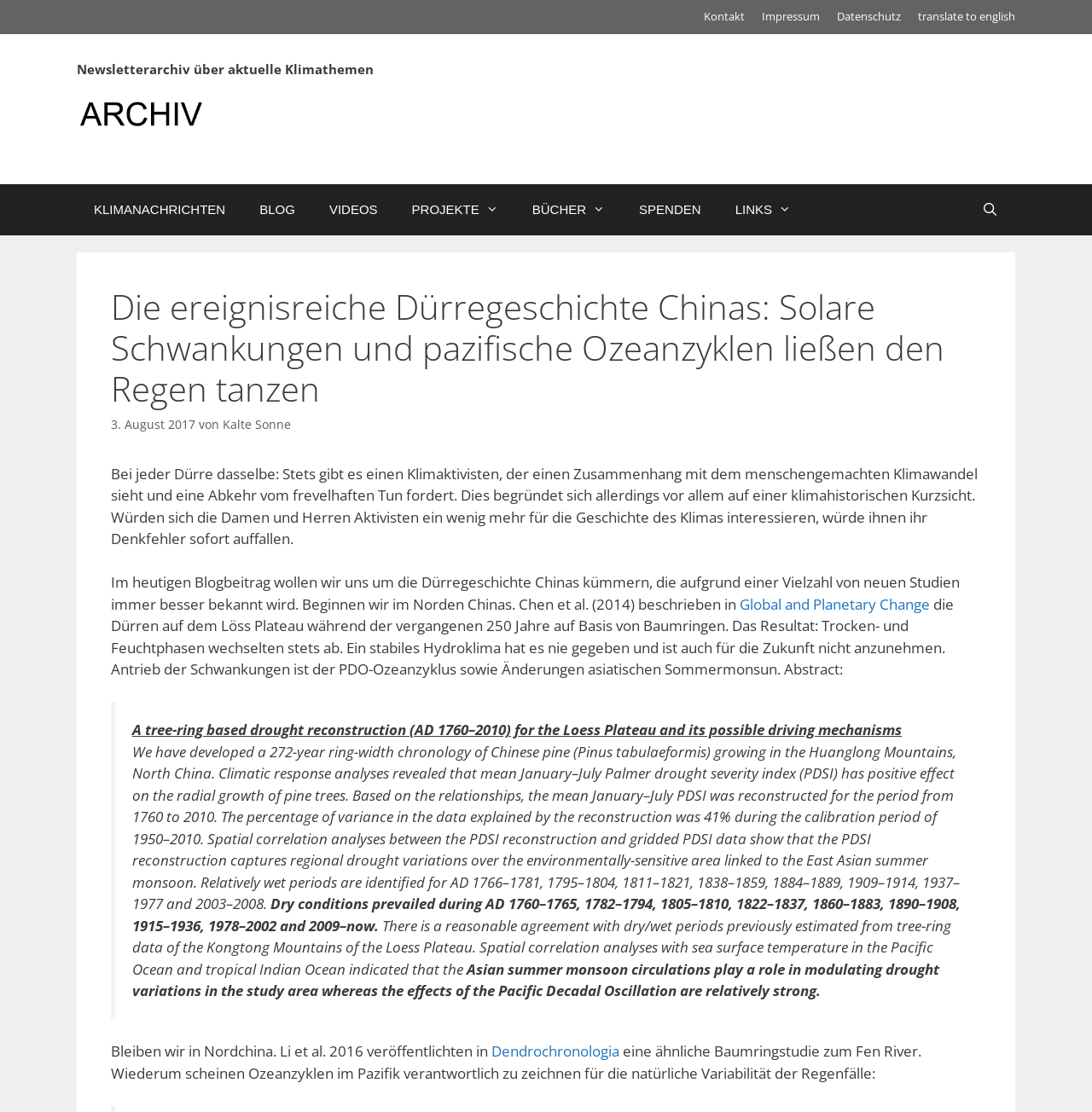Please determine the bounding box of the UI element that matches this description: translate to english. The coordinates should be given as (top-left x, top-left y, bottom-right x, bottom-right y), with all values between 0 and 1.

[0.841, 0.008, 0.93, 0.021]